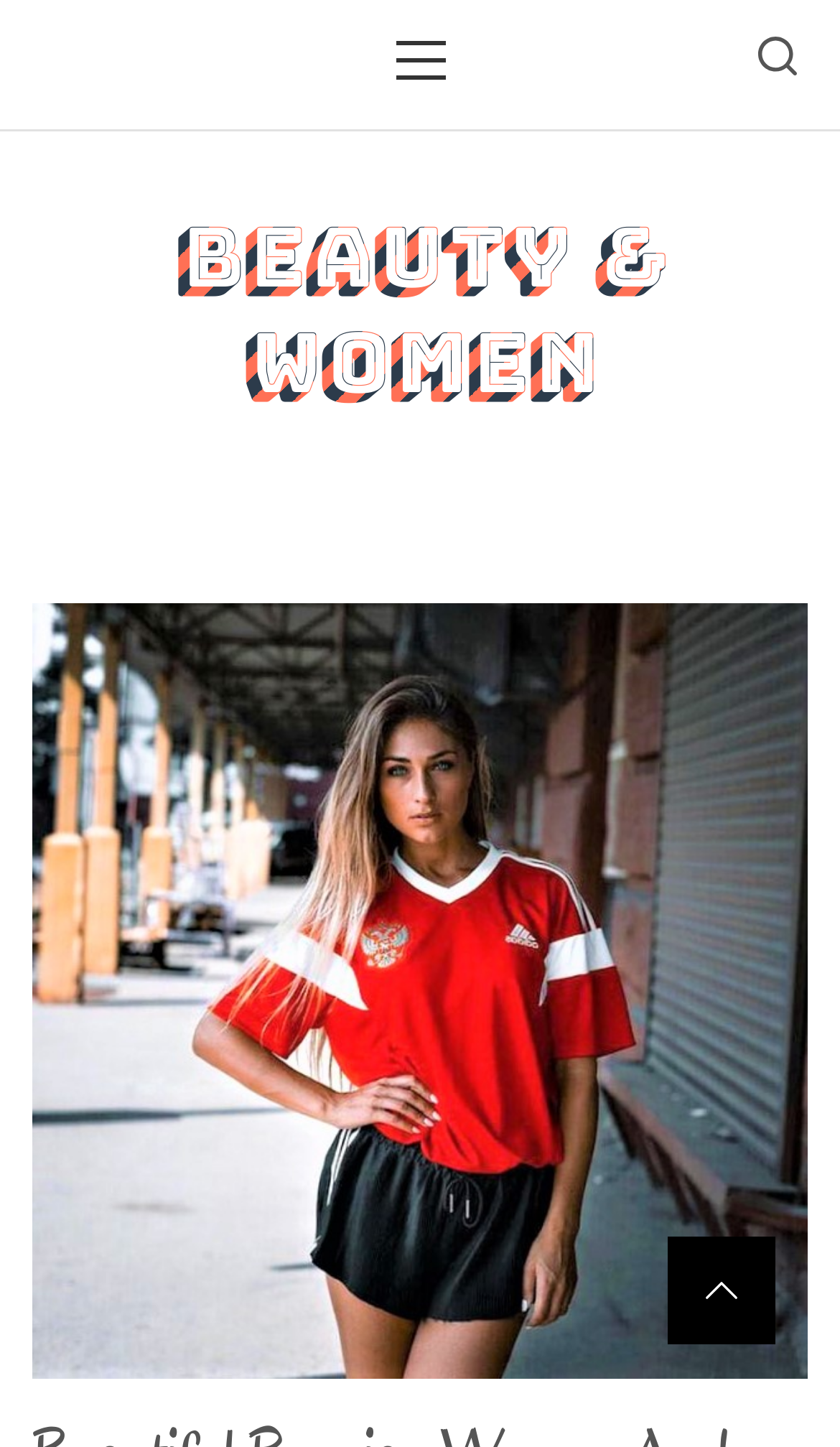Given the description: "aria-label="search"", determine the bounding box coordinates of the UI element. The coordinates should be formatted as four float numbers between 0 and 1, [left, top, right, bottom].

[0.903, 0.022, 0.949, 0.065]